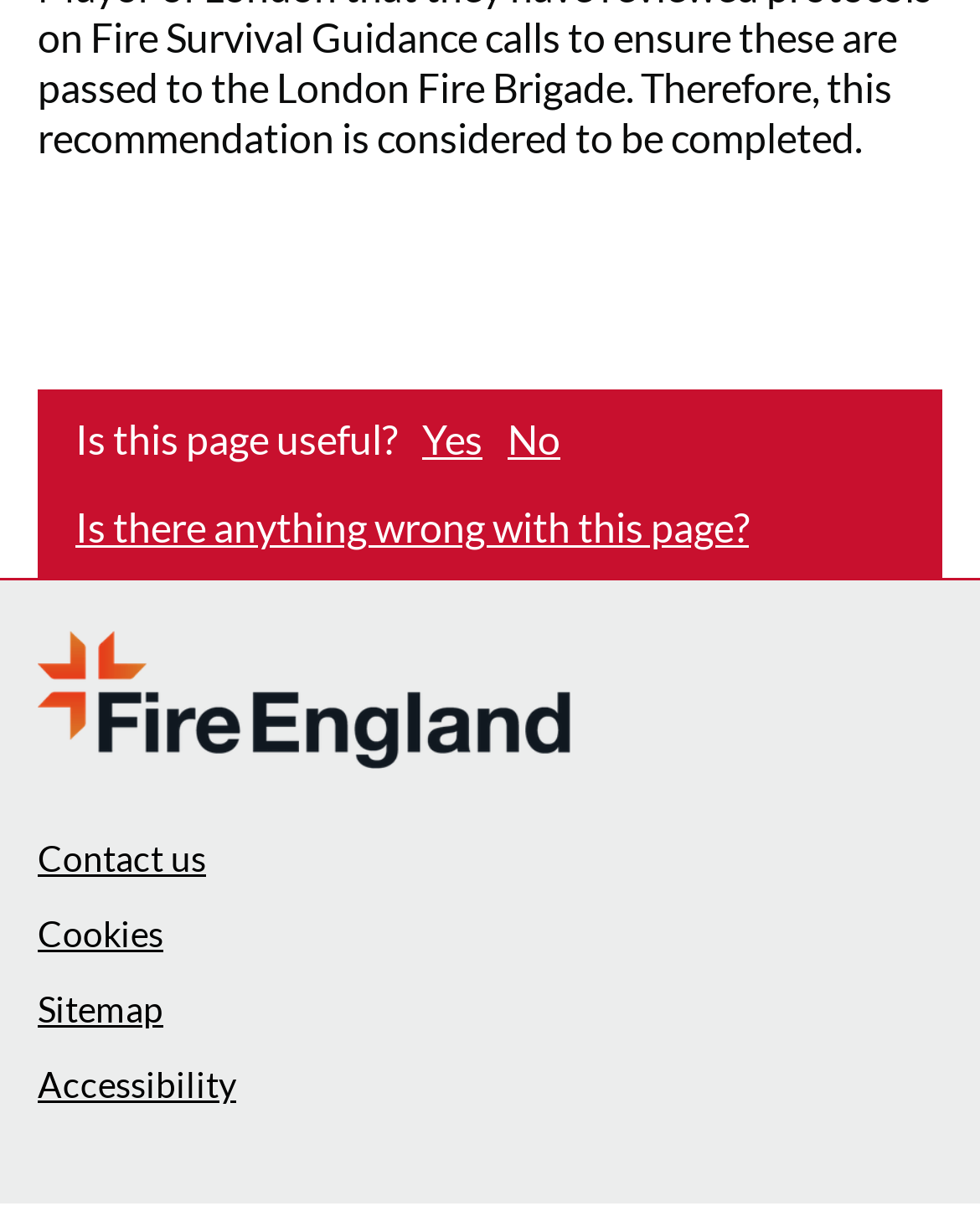Please identify the bounding box coordinates of the element's region that I should click in order to complete the following instruction: "Check accessibility". The bounding box coordinates consist of four float numbers between 0 and 1, i.e., [left, top, right, bottom].

[0.038, 0.882, 0.241, 0.917]